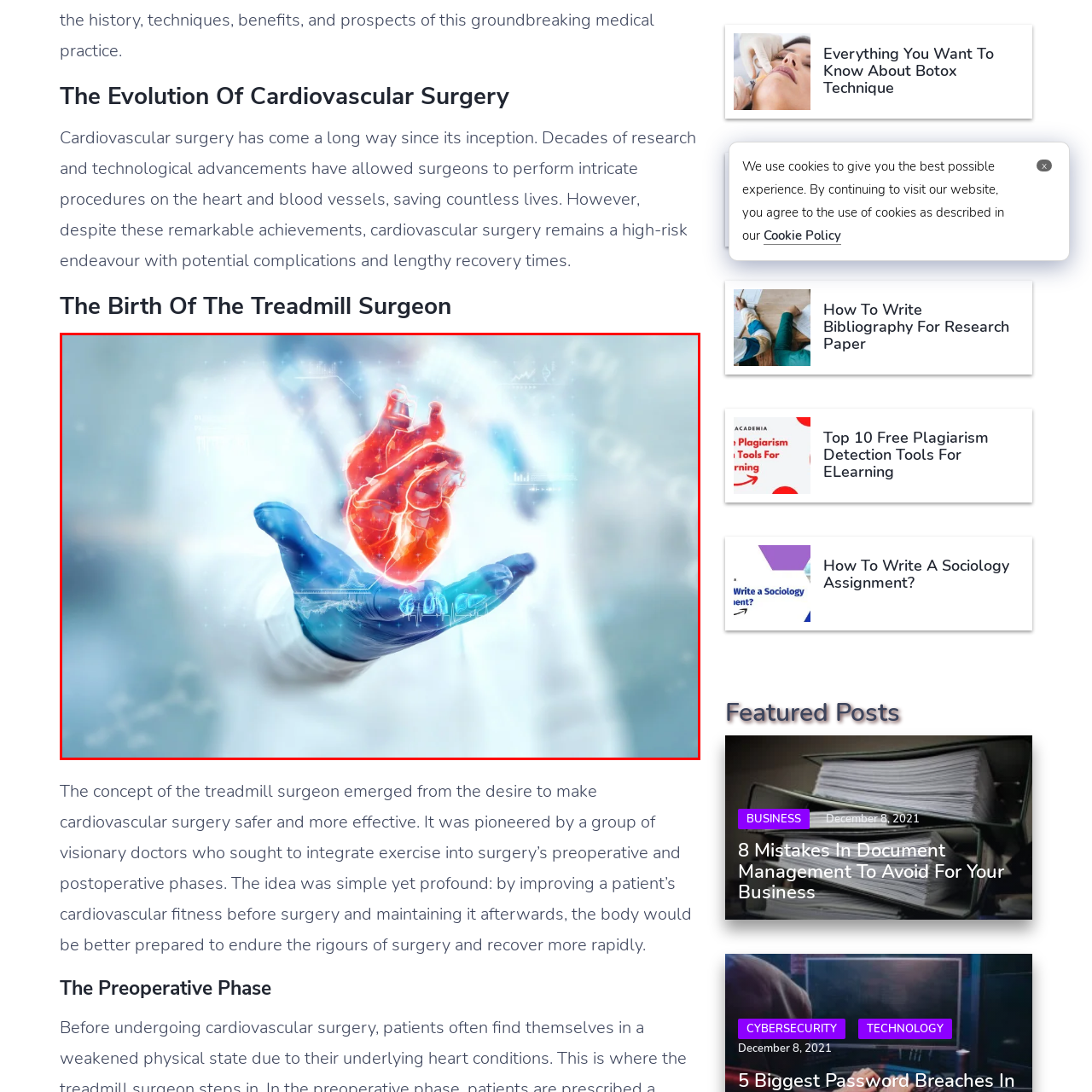What is suggested by the softly blurred background?  
Study the image enclosed by the red boundary and furnish a detailed answer based on the visual details observed in the image.

The background of the image is softly blurred, which suggests that the scene is set in a clinical environment that is infused with advanced technology, as evidenced by the graphical elements and data visualizations overlaying the image.